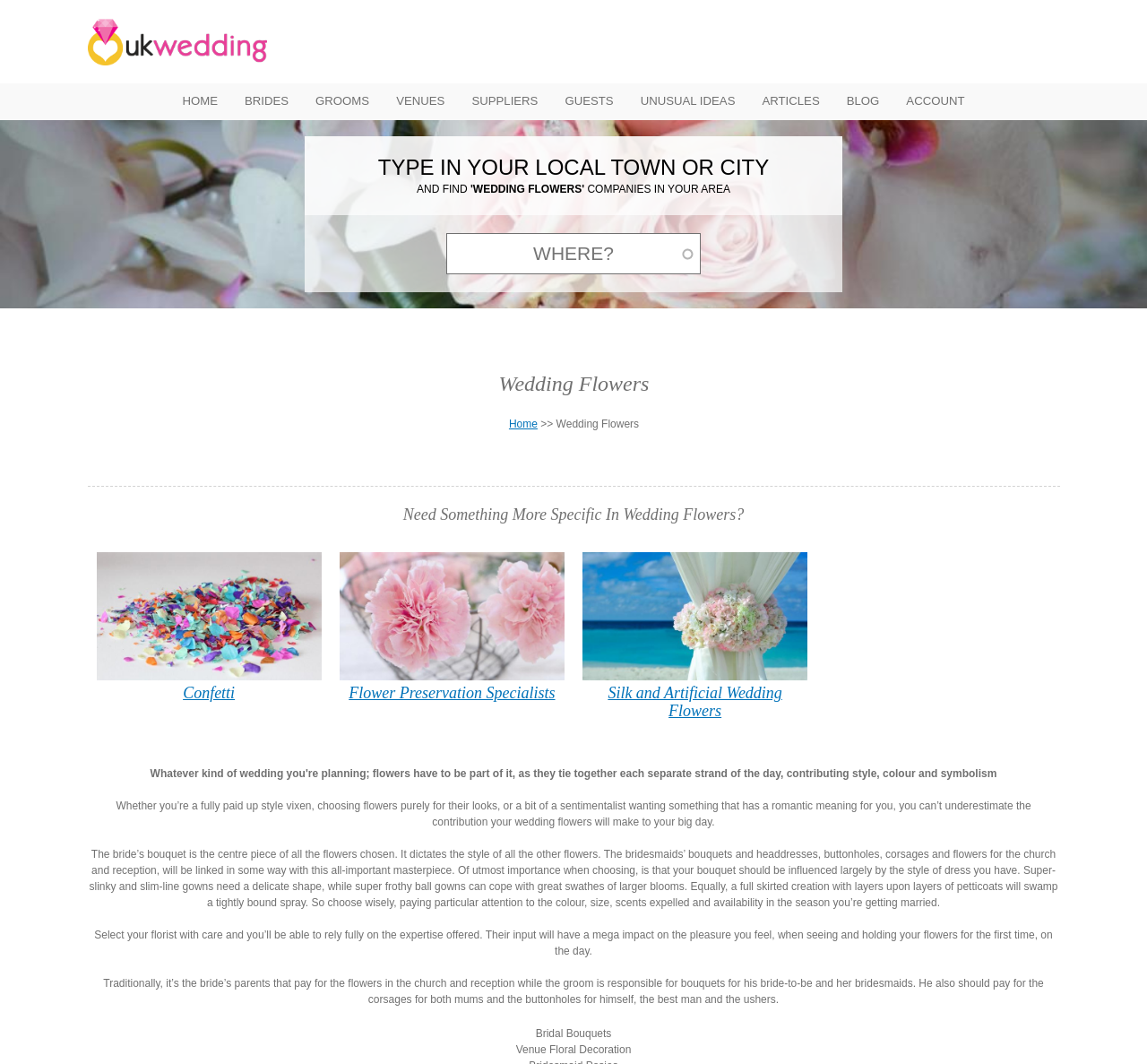Calculate the bounding box coordinates for the UI element based on the following description: "Silk and Artificial Wedding Flowers". Ensure the coordinates are four float numbers between 0 and 1, i.e., [left, top, right, bottom].

[0.53, 0.643, 0.682, 0.676]